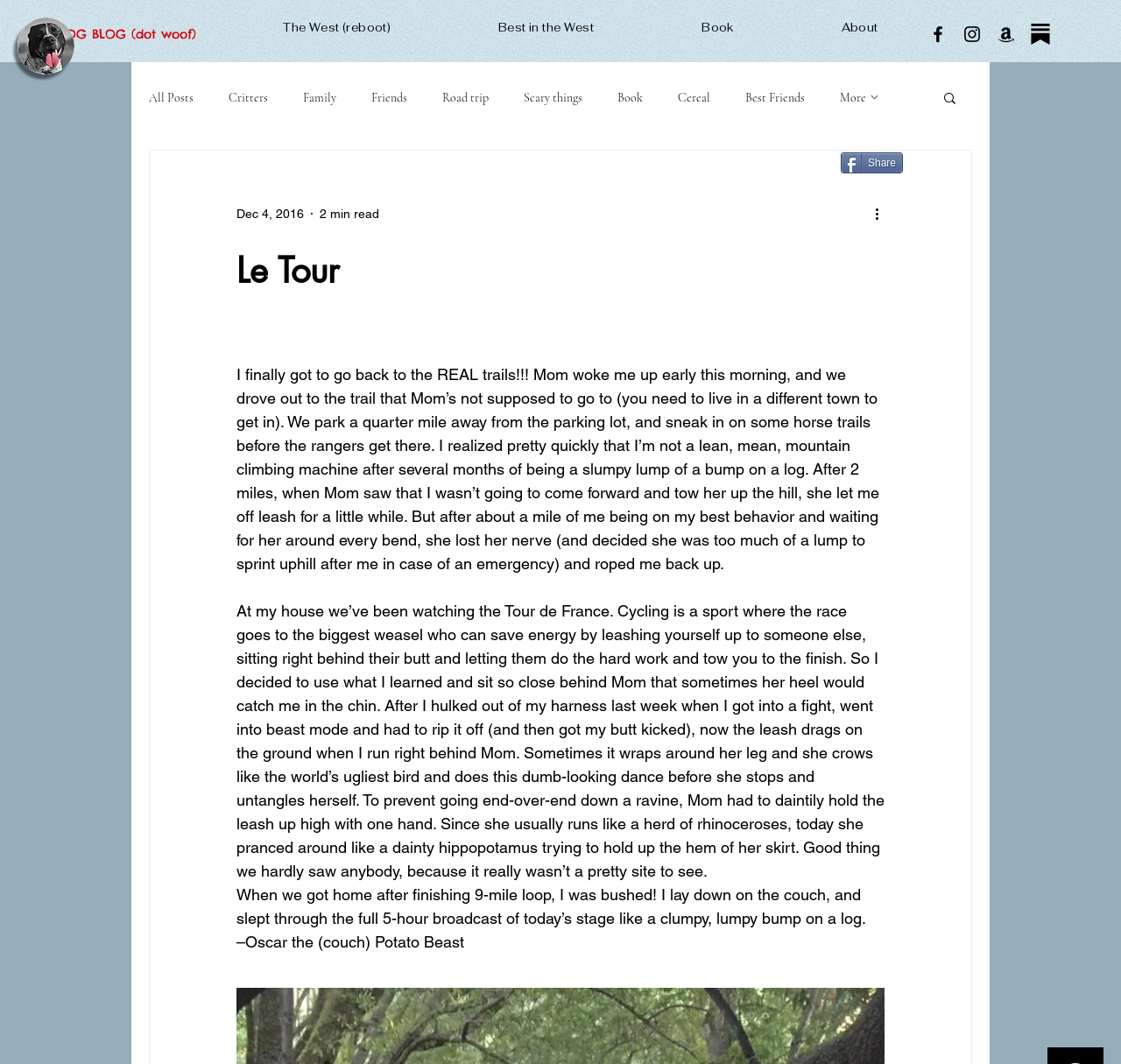Find the bounding box coordinates of the area that needs to be clicked in order to achieve the following instruction: "Click the Facebook link". The coordinates should be specified as four float numbers between 0 and 1, i.e., [left, top, right, bottom].

[0.827, 0.022, 0.846, 0.042]